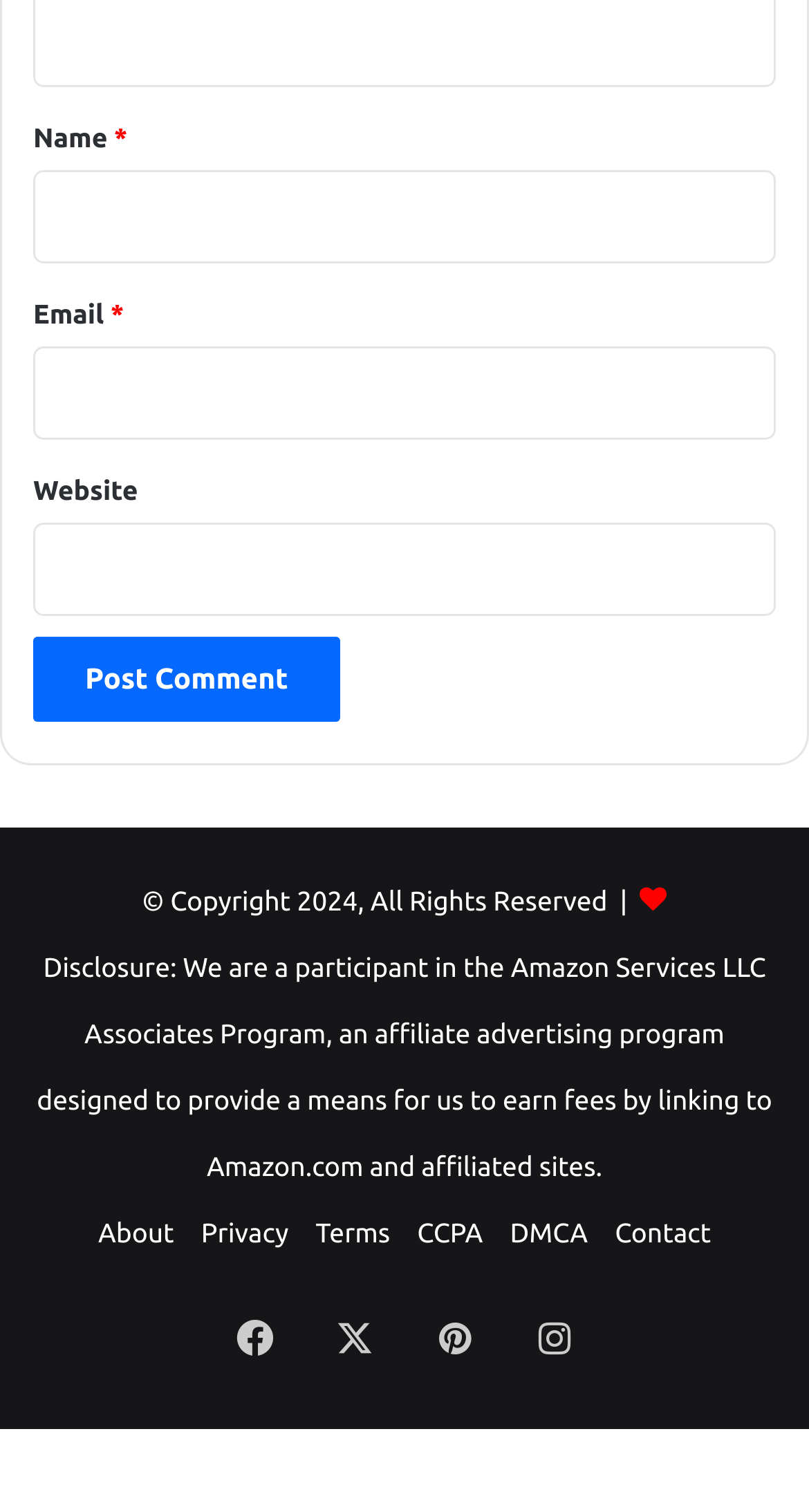Please locate the bounding box coordinates of the element that should be clicked to complete the given instruction: "Input your email".

[0.041, 0.229, 0.959, 0.291]